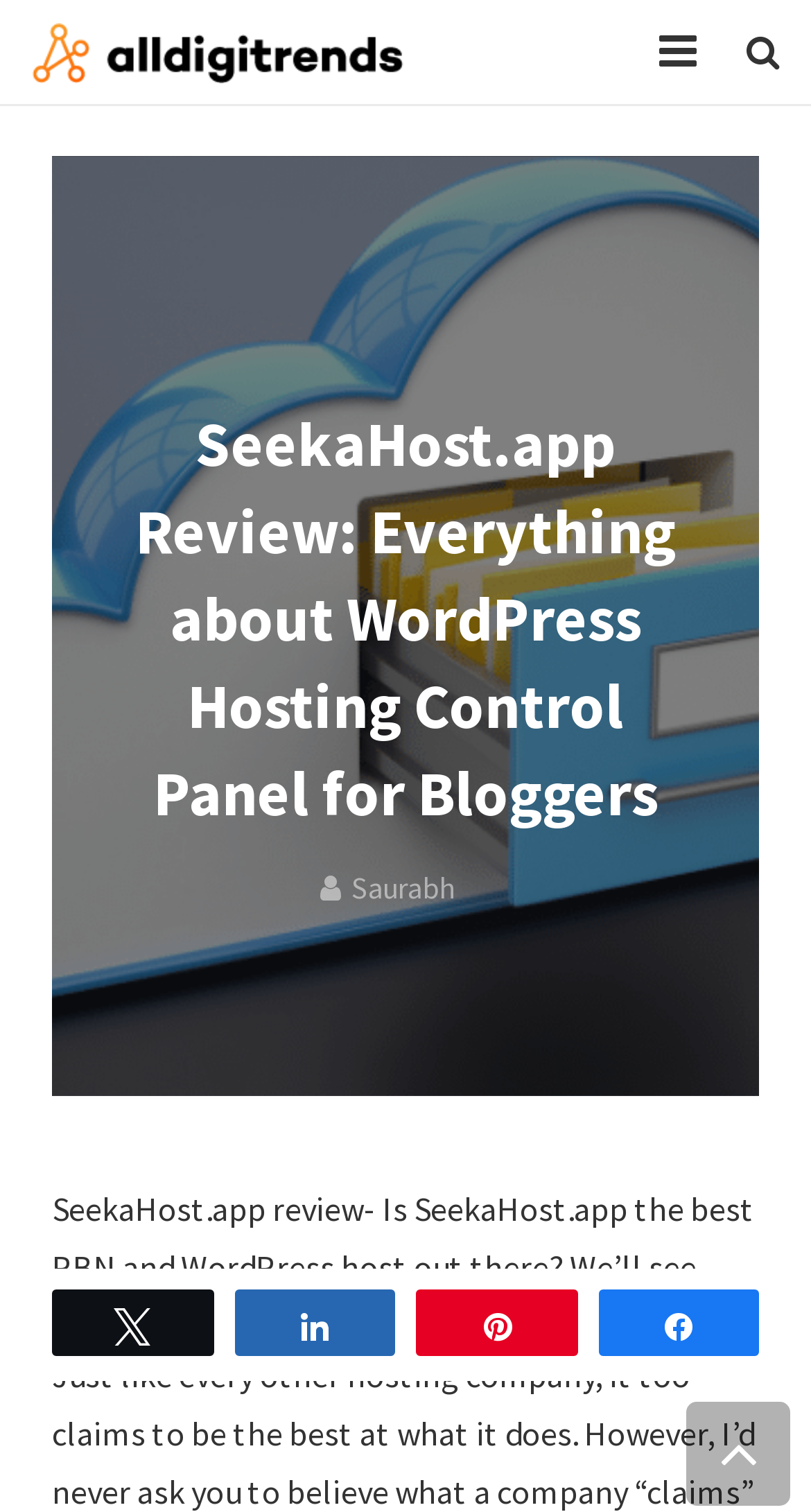Given the element description "scientificgospel.com" in the screenshot, predict the bounding box coordinates of that UI element.

None